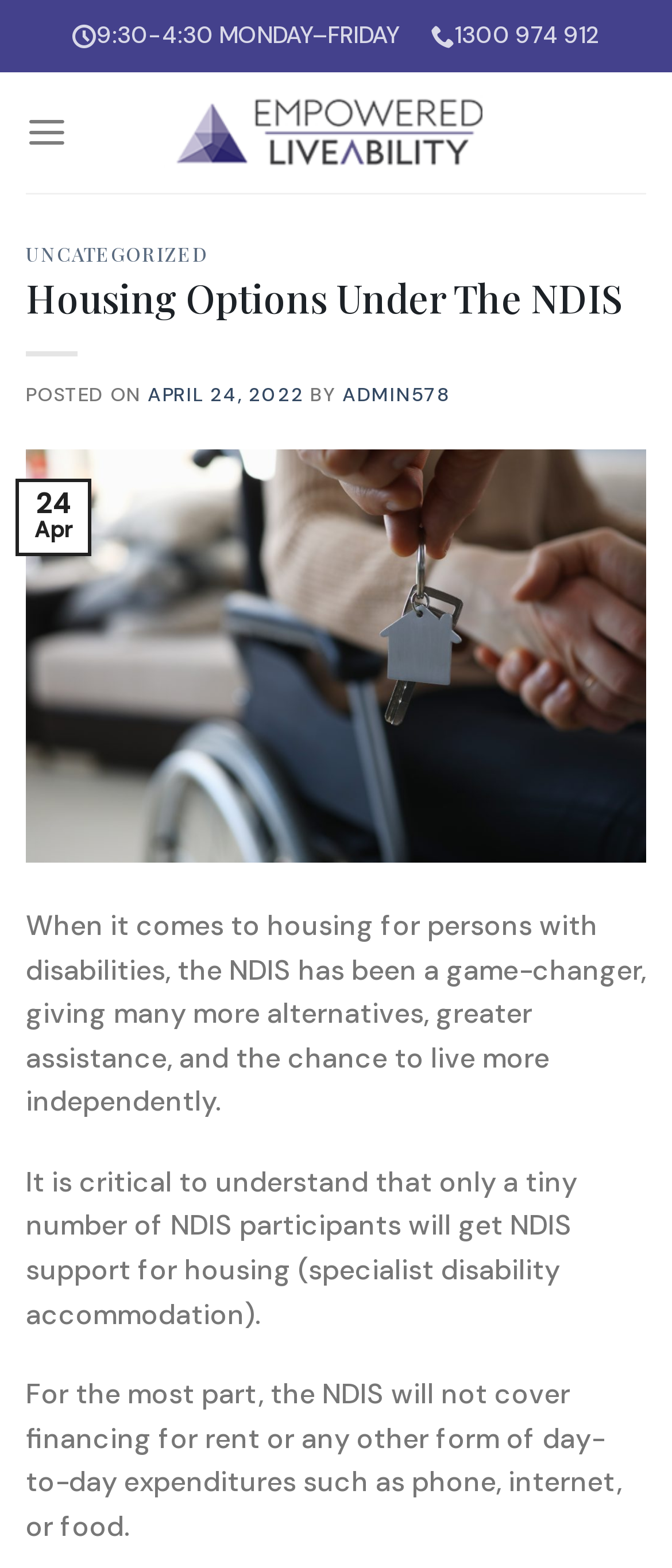Find the bounding box coordinates for the UI element whose description is: "1300 974 912". The coordinates should be four float numbers between 0 and 1, in the format [left, top, right, bottom].

[0.641, 0.006, 0.892, 0.04]